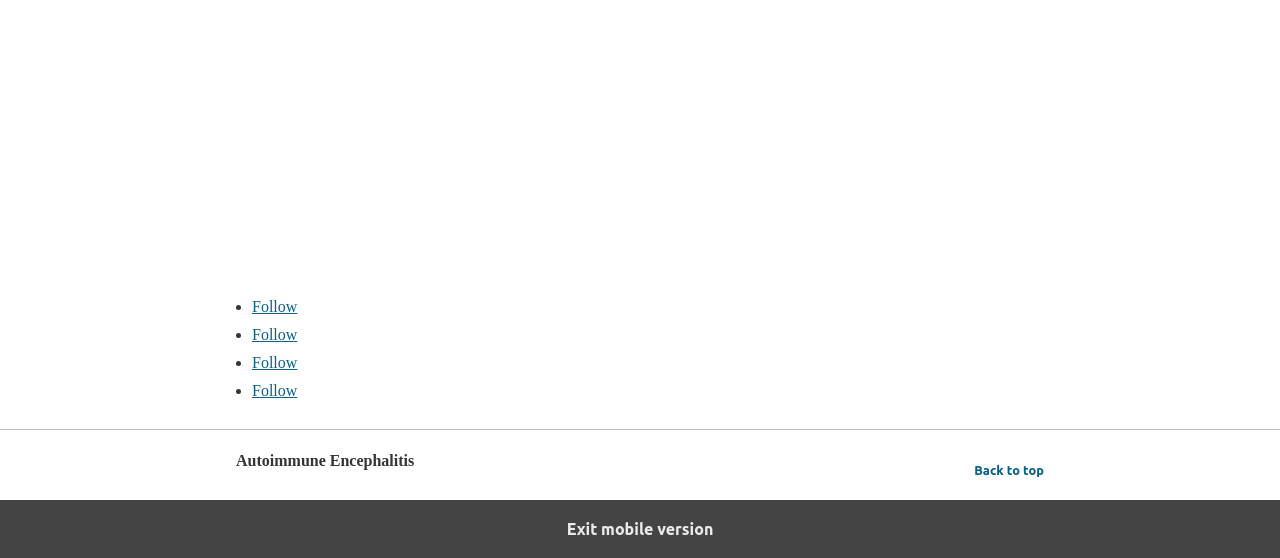What is the function of the 'Exit mobile version' link?
Look at the image and respond with a single word or a short phrase.

To exit the mobile version of the website